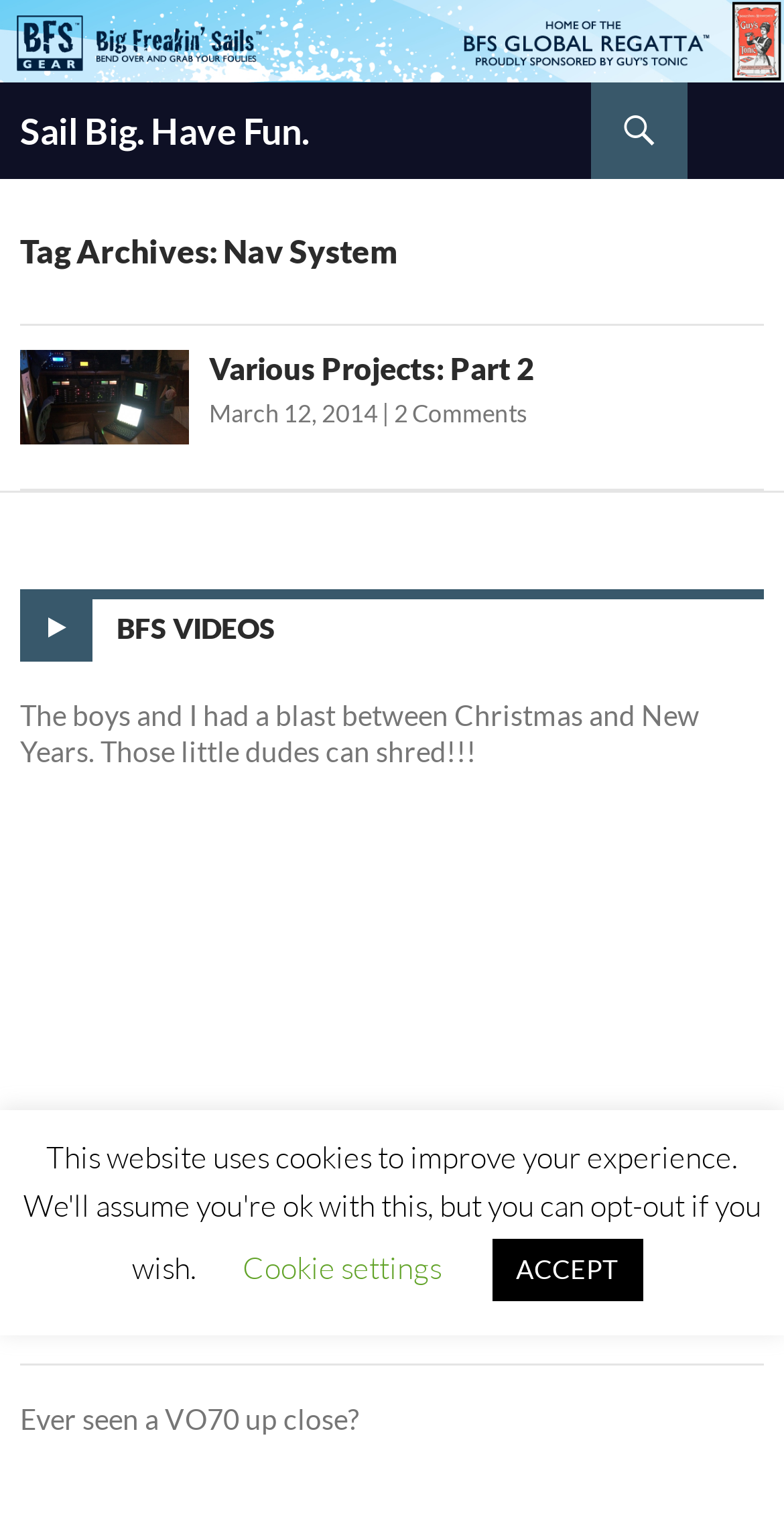Provide your answer to the question using just one word or phrase: What is the topic of the article 'Various Projects: Part 2'?

Nav System